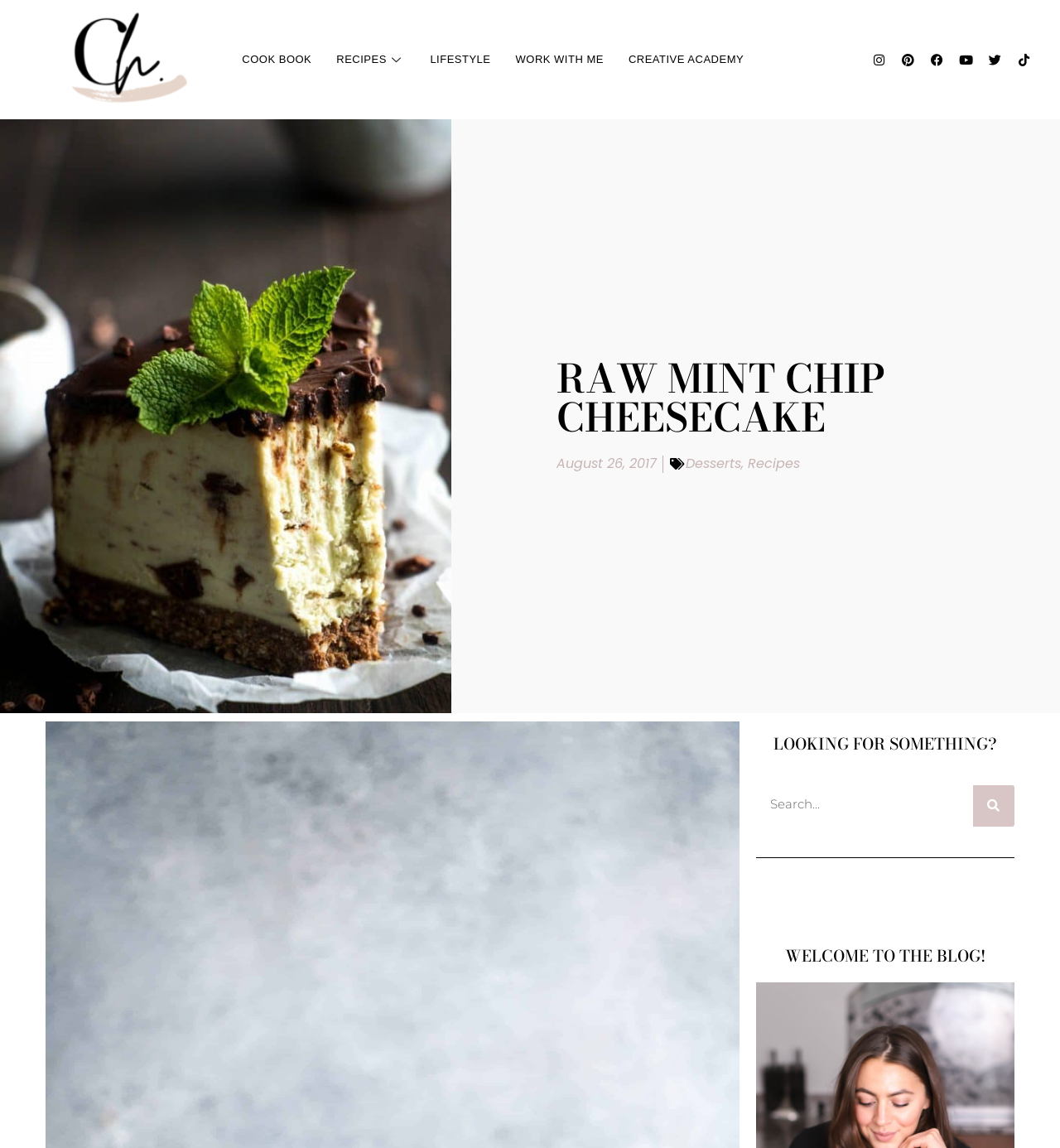Locate the bounding box coordinates of the region to be clicked to comply with the following instruction: "Explore Desserts". The coordinates must be four float numbers between 0 and 1, in the form [left, top, right, bottom].

[0.647, 0.395, 0.699, 0.412]